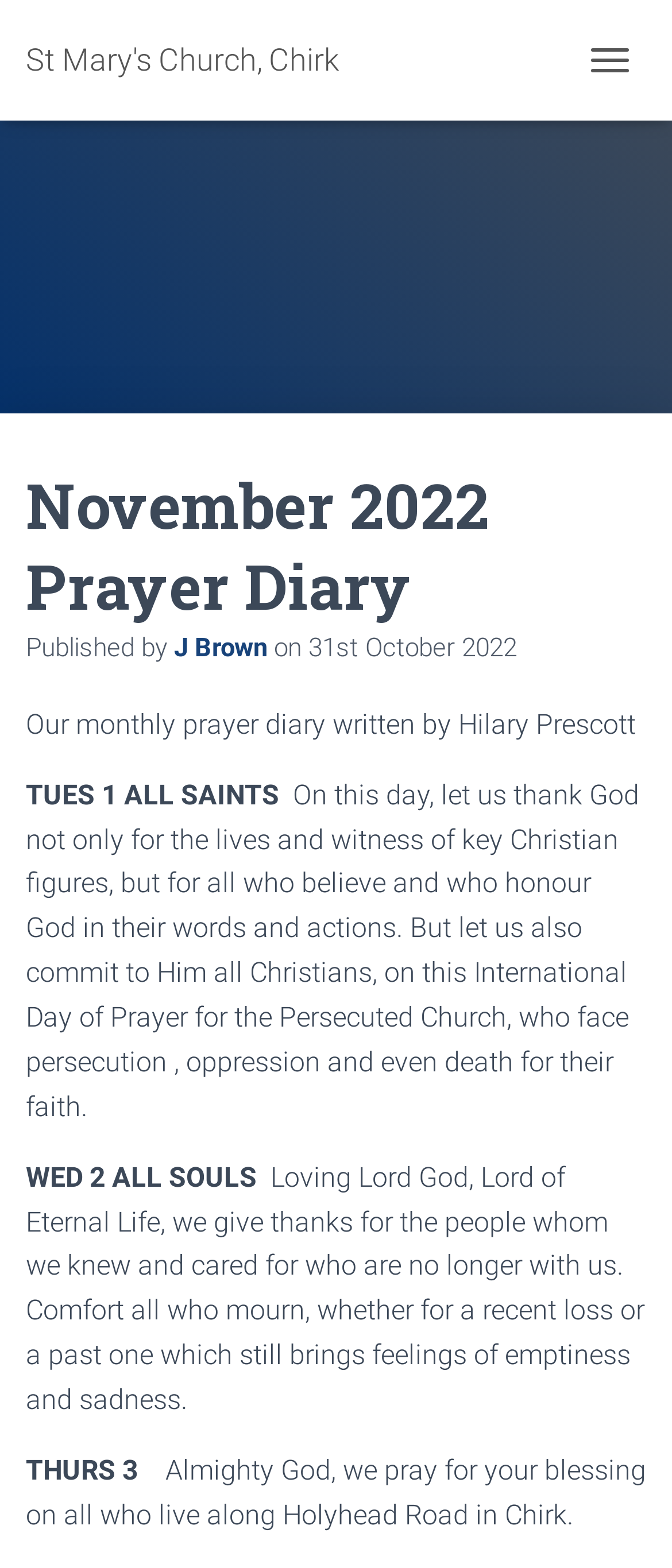What is the occasion on Tuesday 1st?
Kindly offer a detailed explanation using the data available in the image.

The answer can be found in the static text element that says 'TUES 1 ALL SAINTS'. This text is located at the top of the webpage, above the prayer for Tuesday 1st.